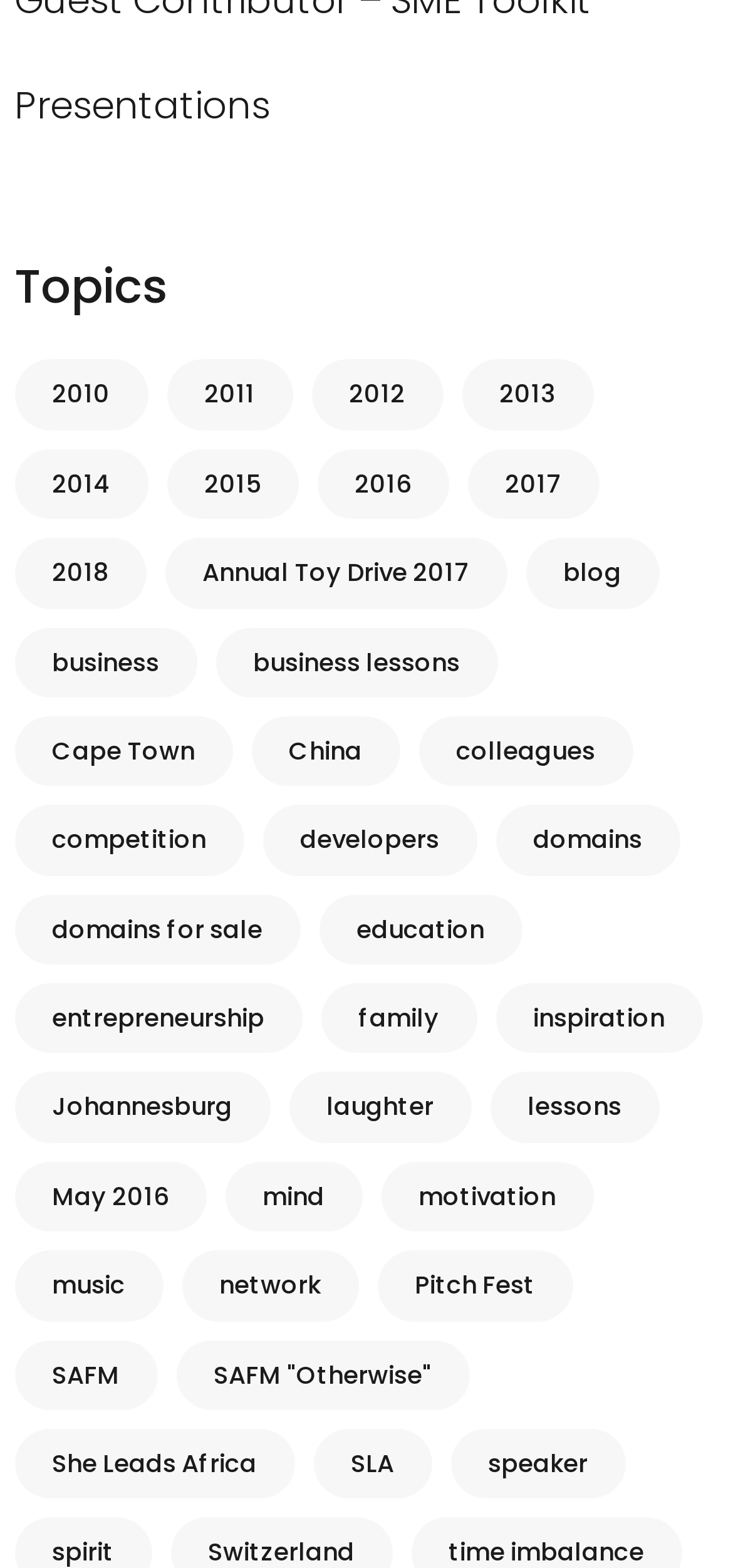Pinpoint the bounding box coordinates of the area that must be clicked to complete this instruction: "View presentations".

[0.02, 0.05, 0.369, 0.084]